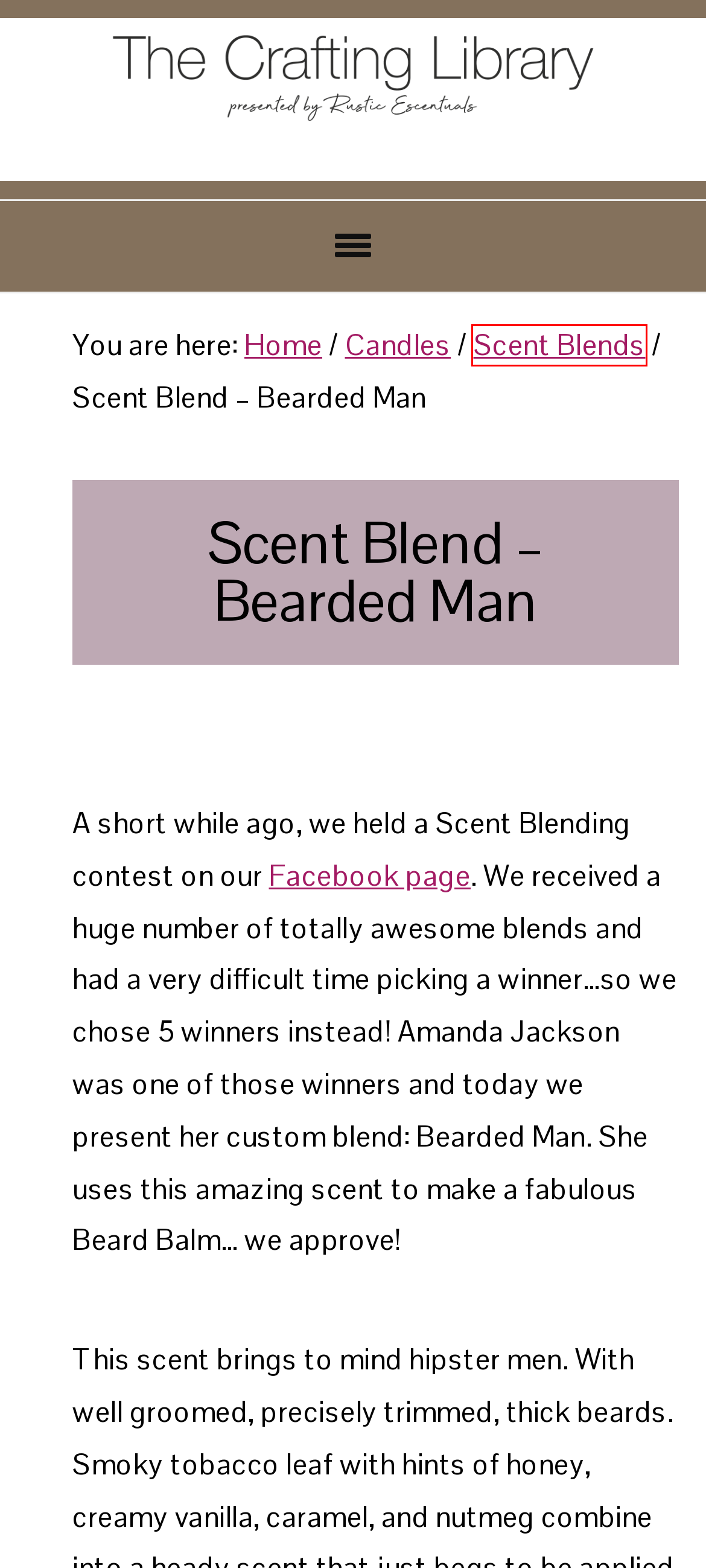You are presented with a screenshot of a webpage containing a red bounding box around an element. Determine which webpage description best describes the new webpage after clicking on the highlighted element. Here are the candidates:
A. Contact Us | Recipes & Tutorials Crafting Library
B. Scent Blend – Seaside Carnival | Recipes & Tutorials Crafting Library
C. Scent Blends | Recipes & Tutorials Crafting Library
D. Chill Pill Melt and Pour Soap Tutorial | Soap Pills | Recipes & Tutorials Crafting Library
E. Recipes & Tutorials Crafting Library | Make Soap, Candles, Lotions, Lip Balm, Body Products and More
F. Imprint Soaps with Fragrance Oils | How To and Pictures | Recipes & Tutorials Crafting Library
G. Soap Packaging Ideas for Homemade Soap Recipes | Recipes & Tutorials Crafting Library
H. How to Make Scent Brittle using Supplies for Candle Making | Recipes & Tutorials Crafting Library

C